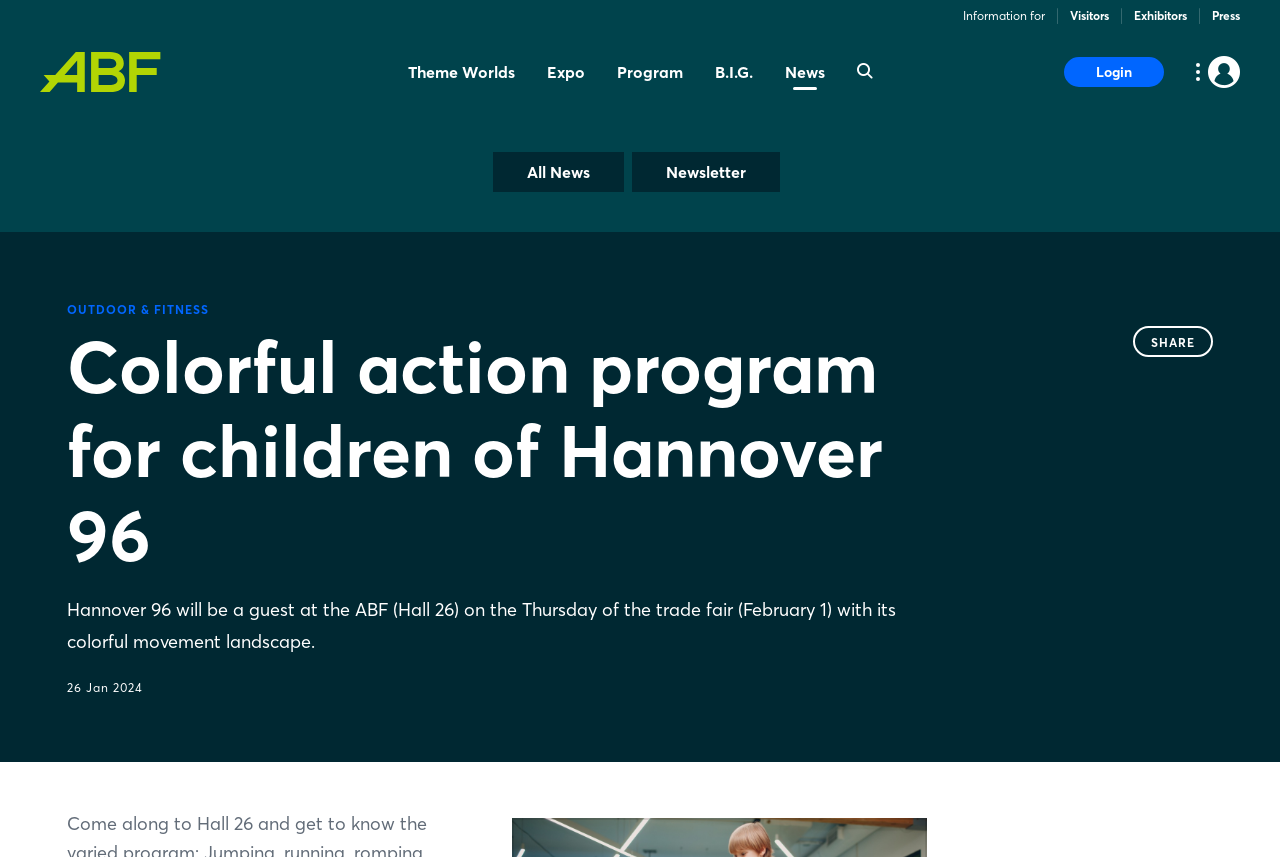Please identify the bounding box coordinates of the element that needs to be clicked to perform the following instruction: "Click on the 'Visitors' link".

[0.836, 0.009, 0.866, 0.028]